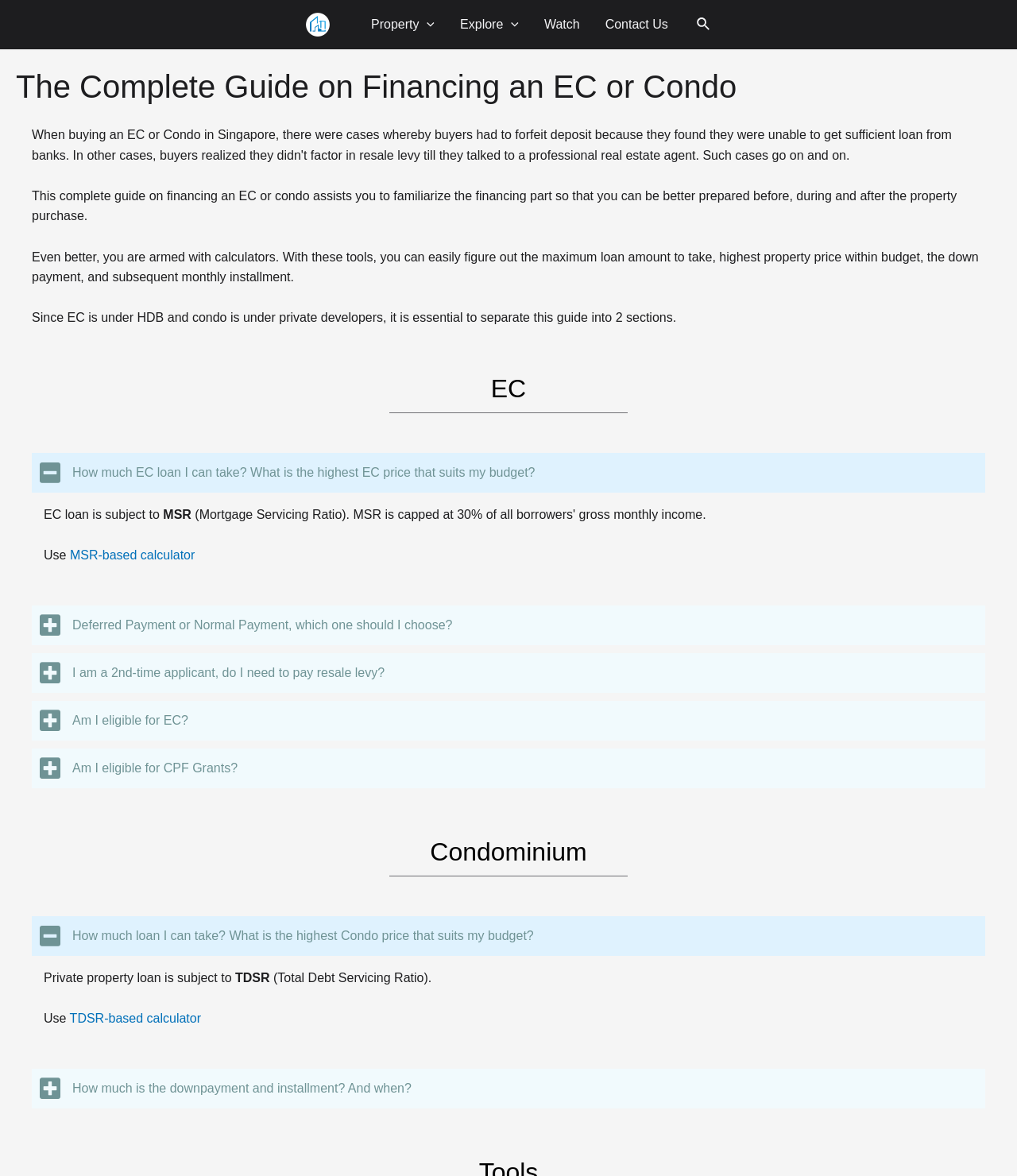What can be used to calculate the maximum EC loan amount?
Using the information from the image, provide a comprehensive answer to the question.

The guide provides an MSR-based calculator that can be used to calculate the maximum EC loan amount, helping individuals to determine their budget and make informed decisions.